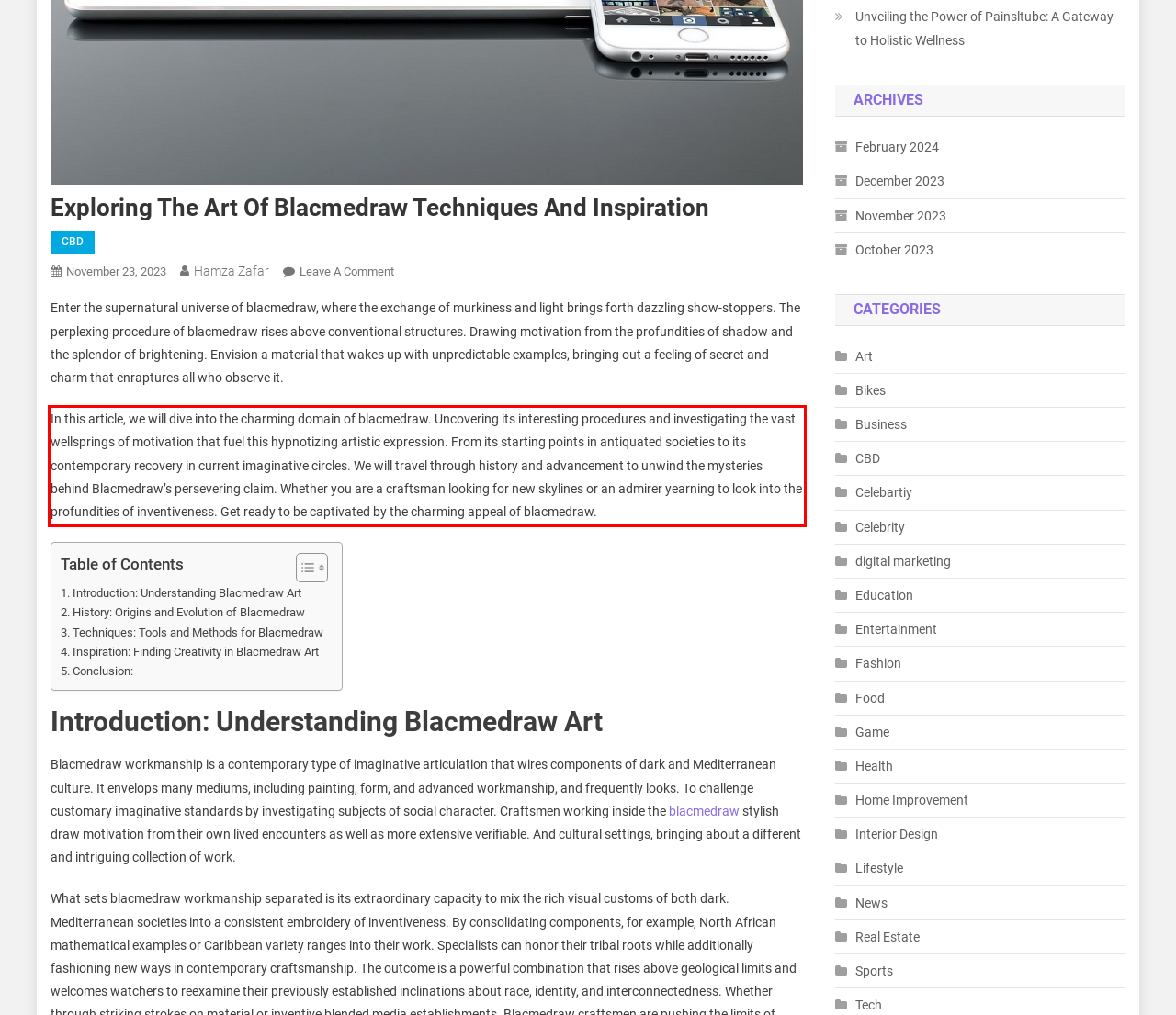Analyze the red bounding box in the provided webpage screenshot and generate the text content contained within.

In this article, we will dive into the charming domain of blacmedraw. Uncovering its interesting procedures and investigating the vast wellsprings of motivation that fuel this hypnotizing artistic expression. From its starting points in antiquated societies to its contemporary recovery in current imaginative circles. We will travel through history and advancement to unwind the mysteries behind Blacmedraw’s persevering claim. Whether you are a craftsman looking for new skylines or an admirer yearning to look into the profundities of inventiveness. Get ready to be captivated by the charming appeal of blacmedraw.